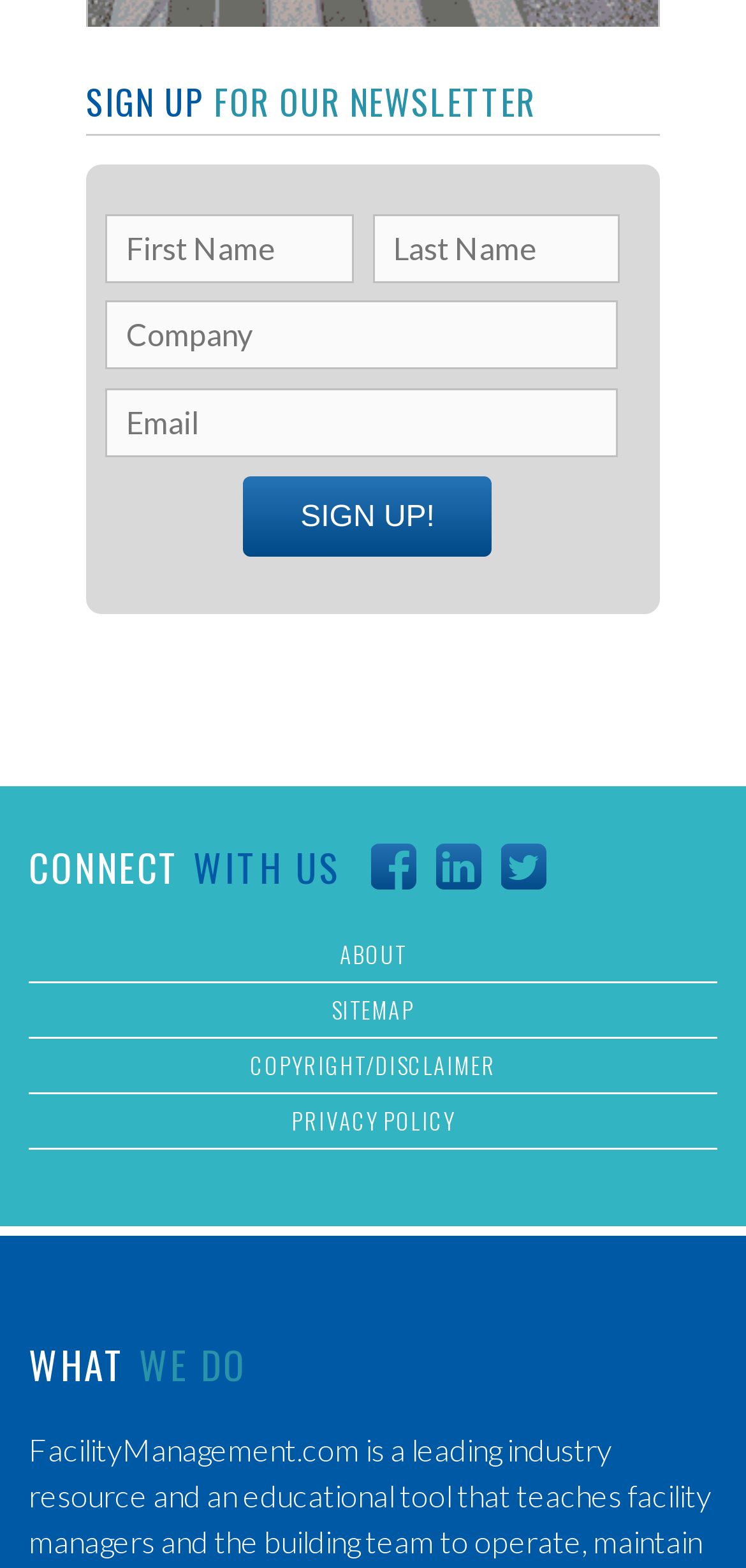Please give a concise answer to this question using a single word or phrase: 
How many headings are there?

3